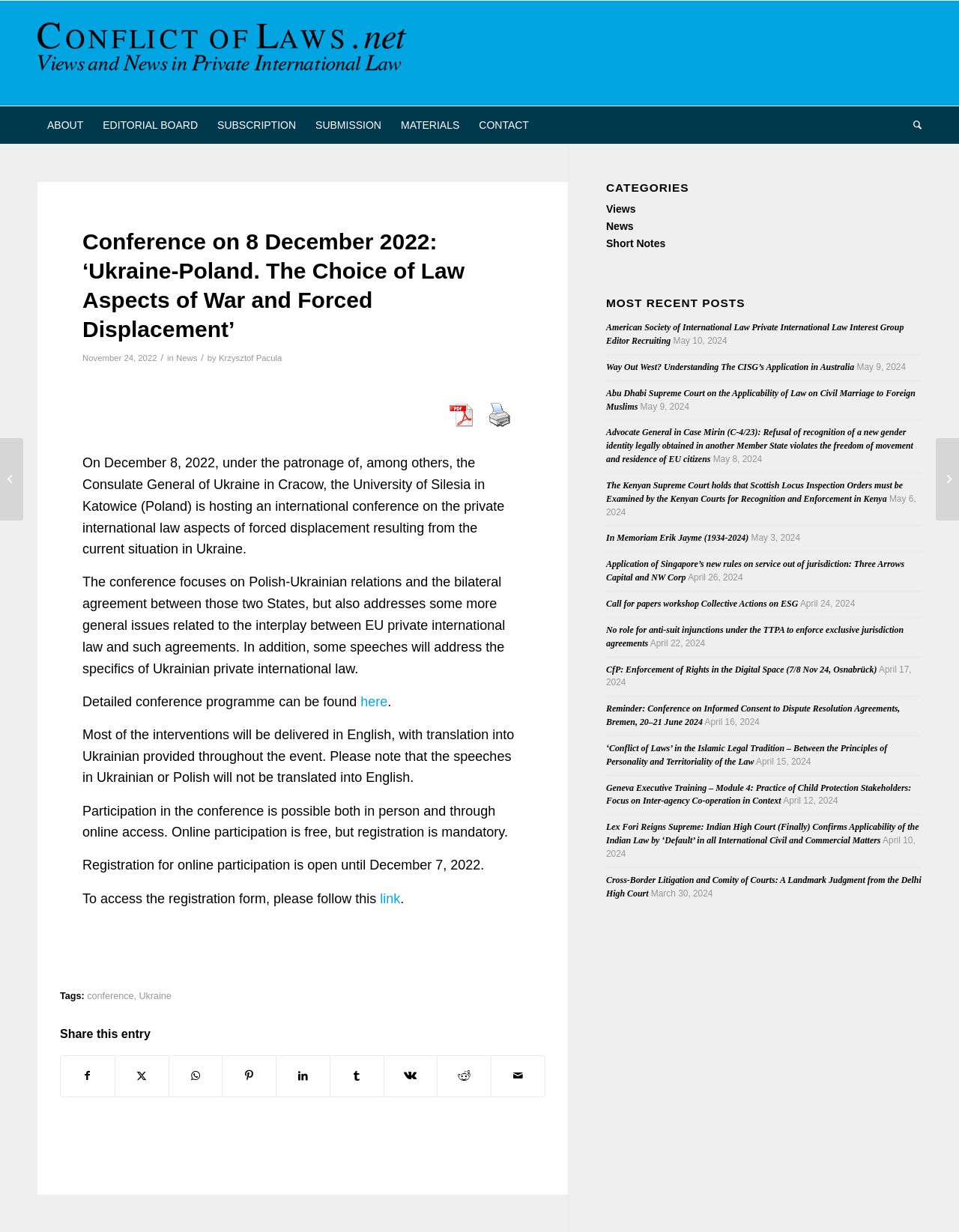Can you pinpoint the bounding box coordinates for the clickable element required for this instruction: "Register for online participation"? The coordinates should be four float numbers between 0 and 1, i.e., [left, top, right, bottom].

[0.396, 0.723, 0.417, 0.735]